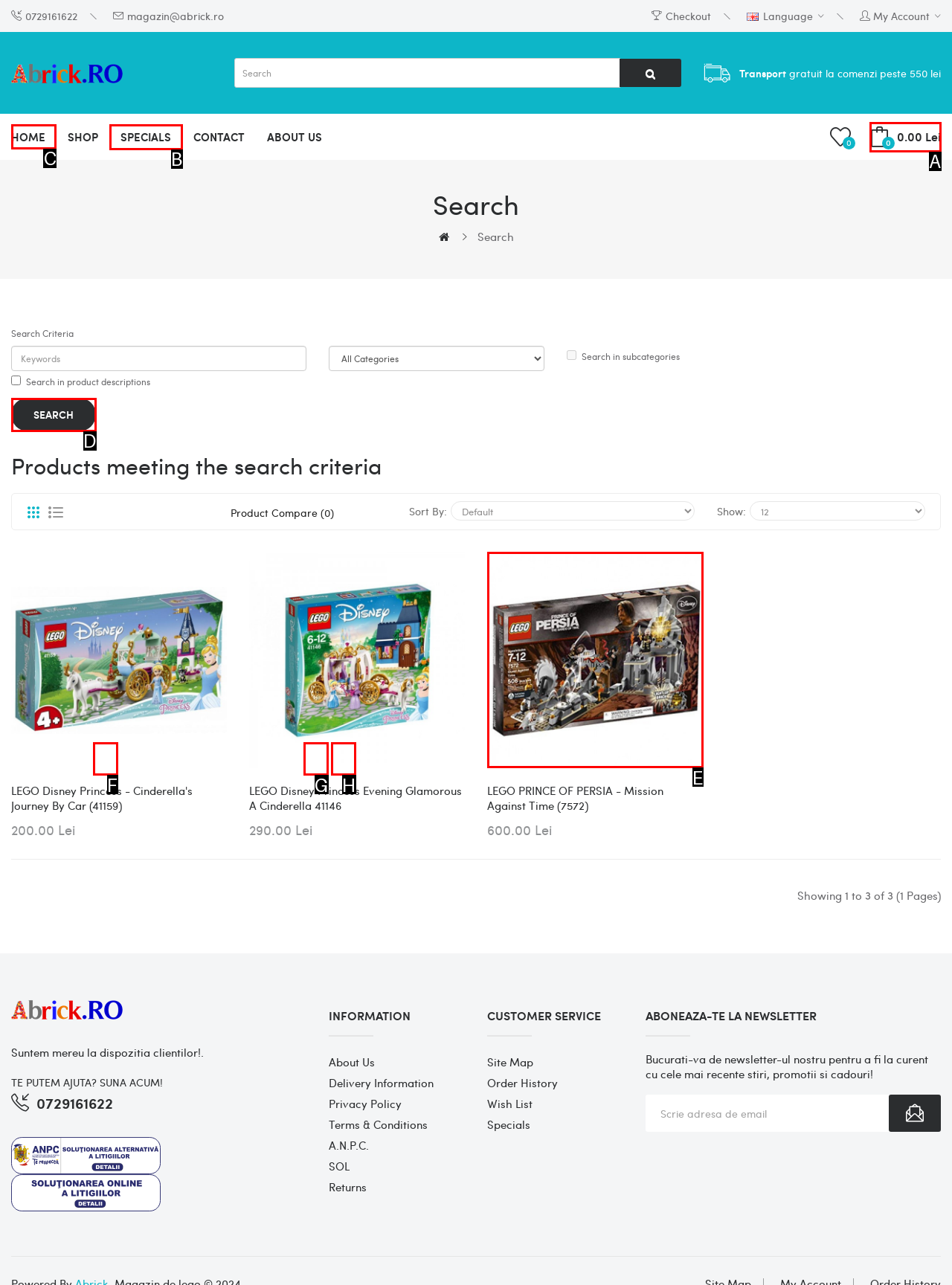Identify the correct UI element to click on to achieve the task: Go to home page. Provide the letter of the appropriate element directly from the available choices.

C